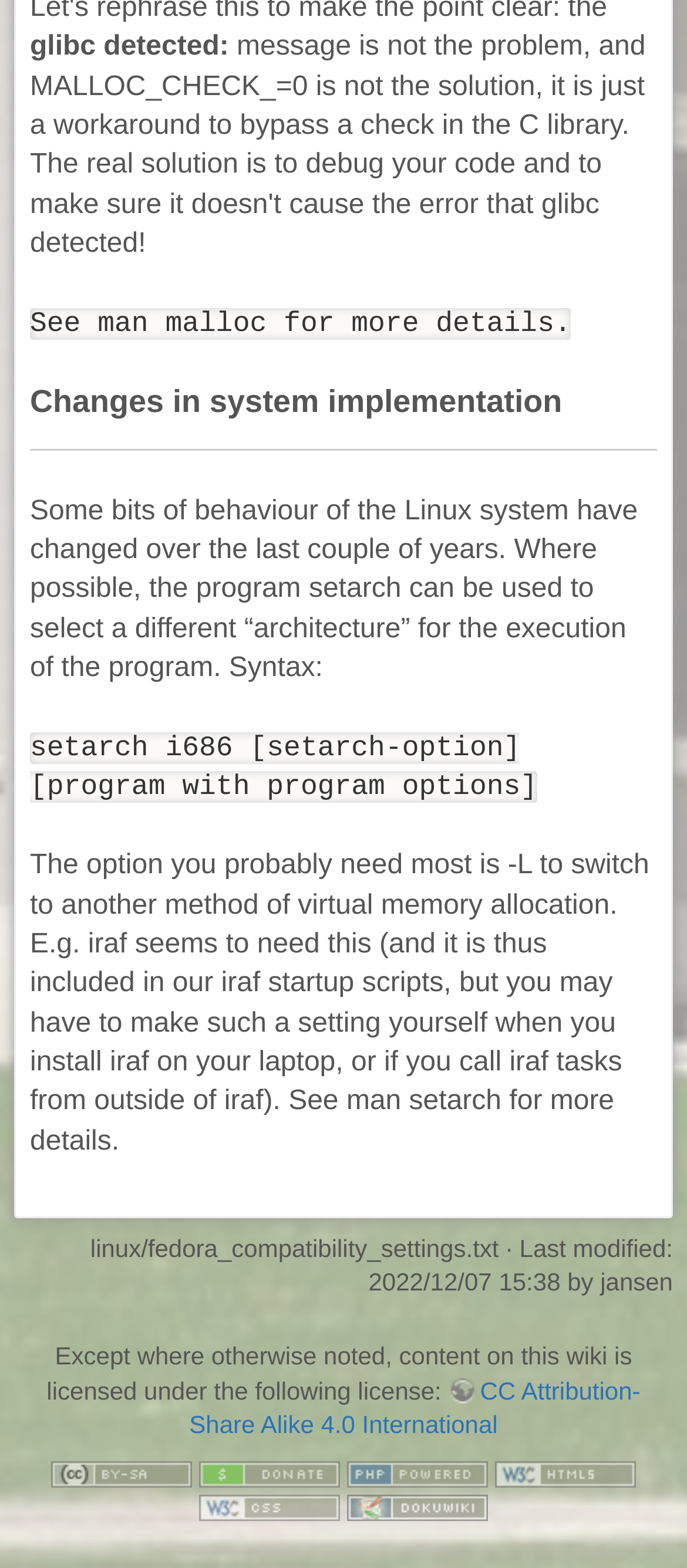Highlight the bounding box coordinates of the element you need to click to perform the following instruction: "Read about changes in system implementation."

[0.044, 0.244, 0.956, 0.269]